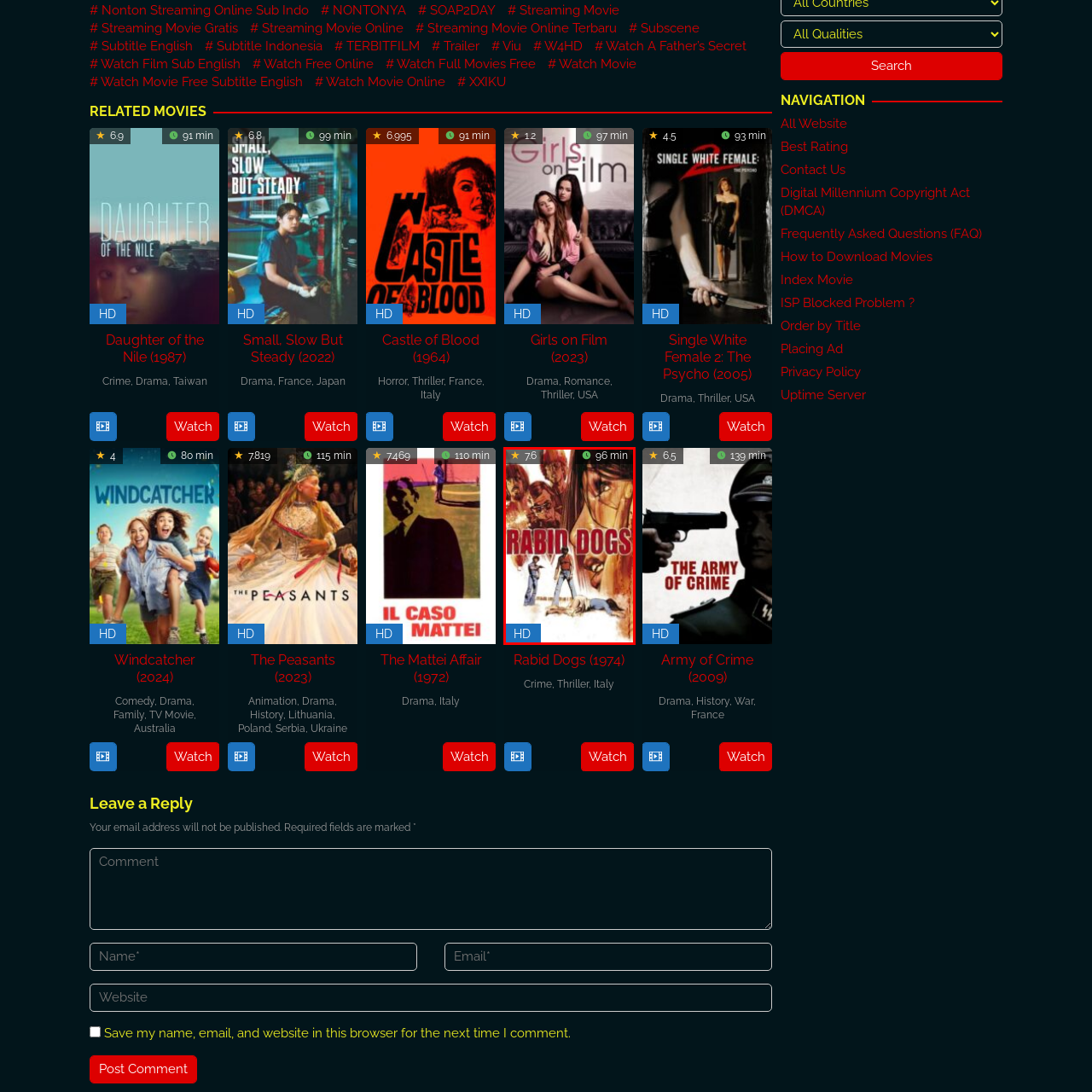Provide an in-depth description of the scene highlighted by the red boundary in the image.

The image showcases the movie poster for "Rabid Dogs," a film characterized by its intense atmosphere and gripping narrative. The poster features a stylized illustration that emphasizes the urgency and drama of the storyline, with vivid colors and dynamic compositions. Prominently displayed is the movie's title, "Rabid Dogs," which captures the essence of the film. In the upper left corner, there is a rating of 7.6 stars, indicating favorable reviews from viewers. To the right, a time indicator shows that the film has a run time of 96 minutes, making it a compact experience for viewers. The "HD" label at the bottom left suggests that the film is available in high definition, enhancing the viewing experience. Overall, this poster effectively entices potential viewers with its striking visuals and essential film details, making it a compelling entry in the cinematic landscape.